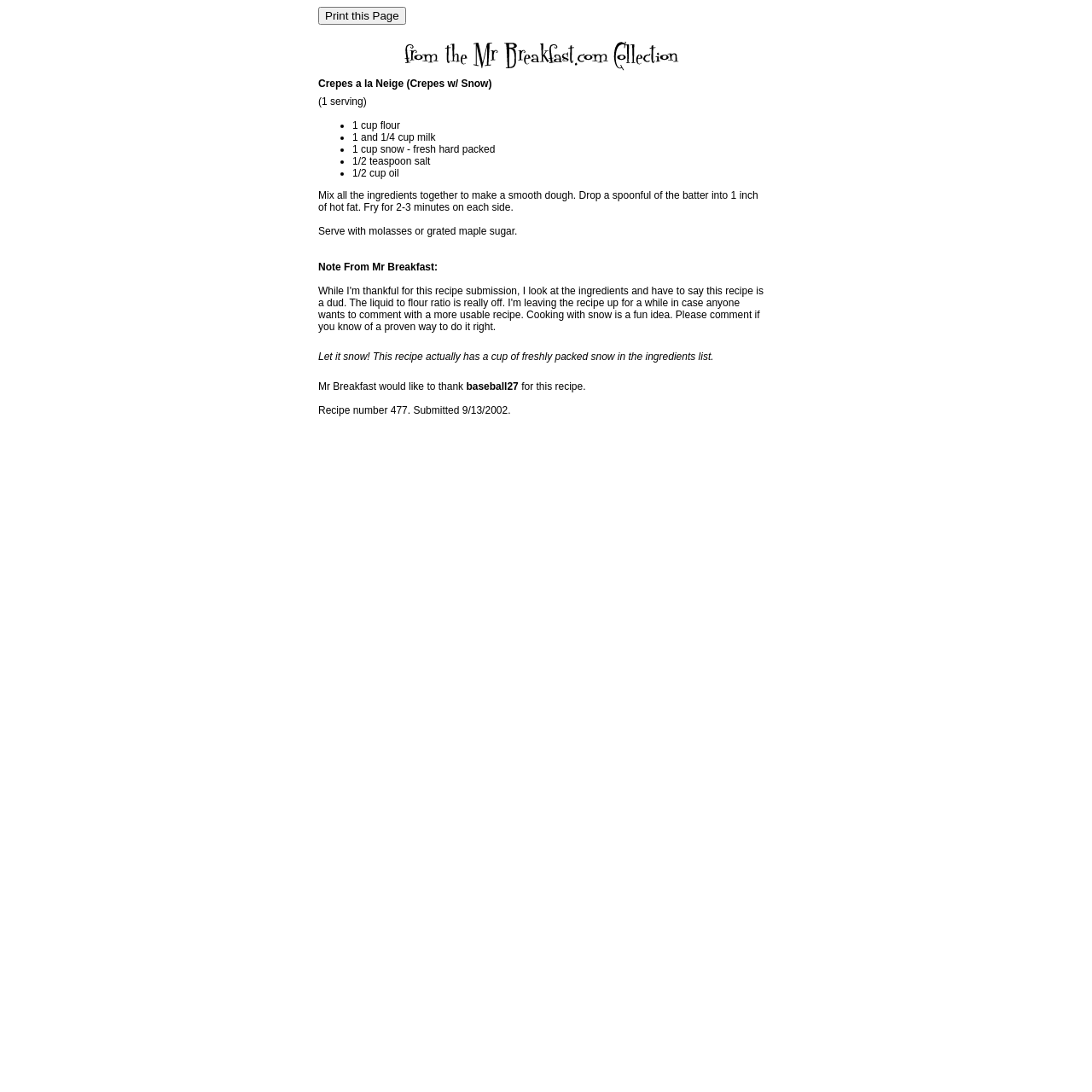Carefully examine the image and provide an in-depth answer to the question: Who submitted this recipe?

The recipe submission is credited to 'baseball27', as mentioned in the note at the bottom of the webpage, 'Mr Breakfast would like to thank baseball27 for this recipe'.